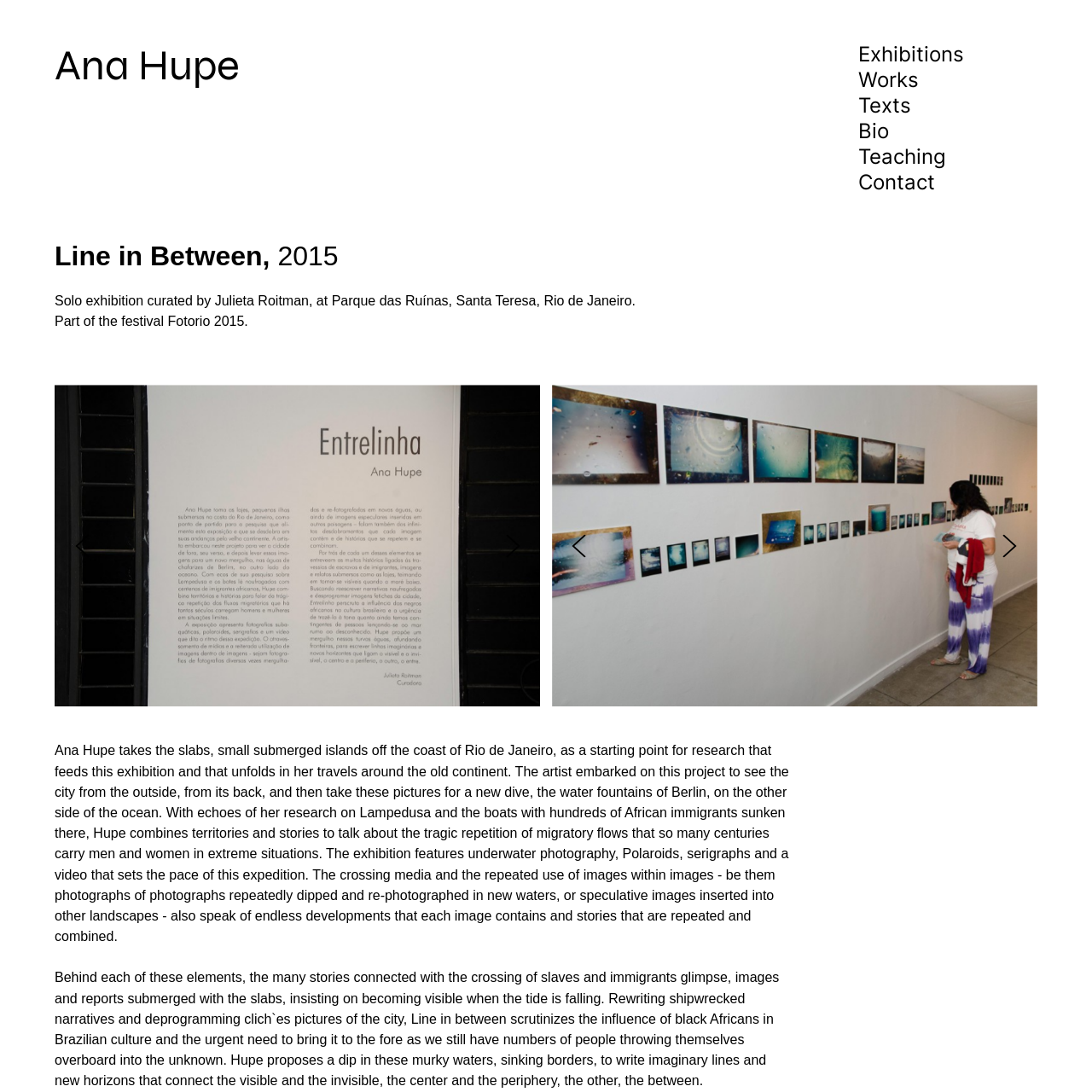What is the primary theme of the artist's work?
Carefully examine the image within the red bounding box and provide a comprehensive answer based on what you observe.

The primary theme of the artist's work is the intricate relationship between migration and identity, which is reflected in the exhibition 'Line in Between' and the artist's exploration of submerged islands off the coast of Rio de Janeiro.